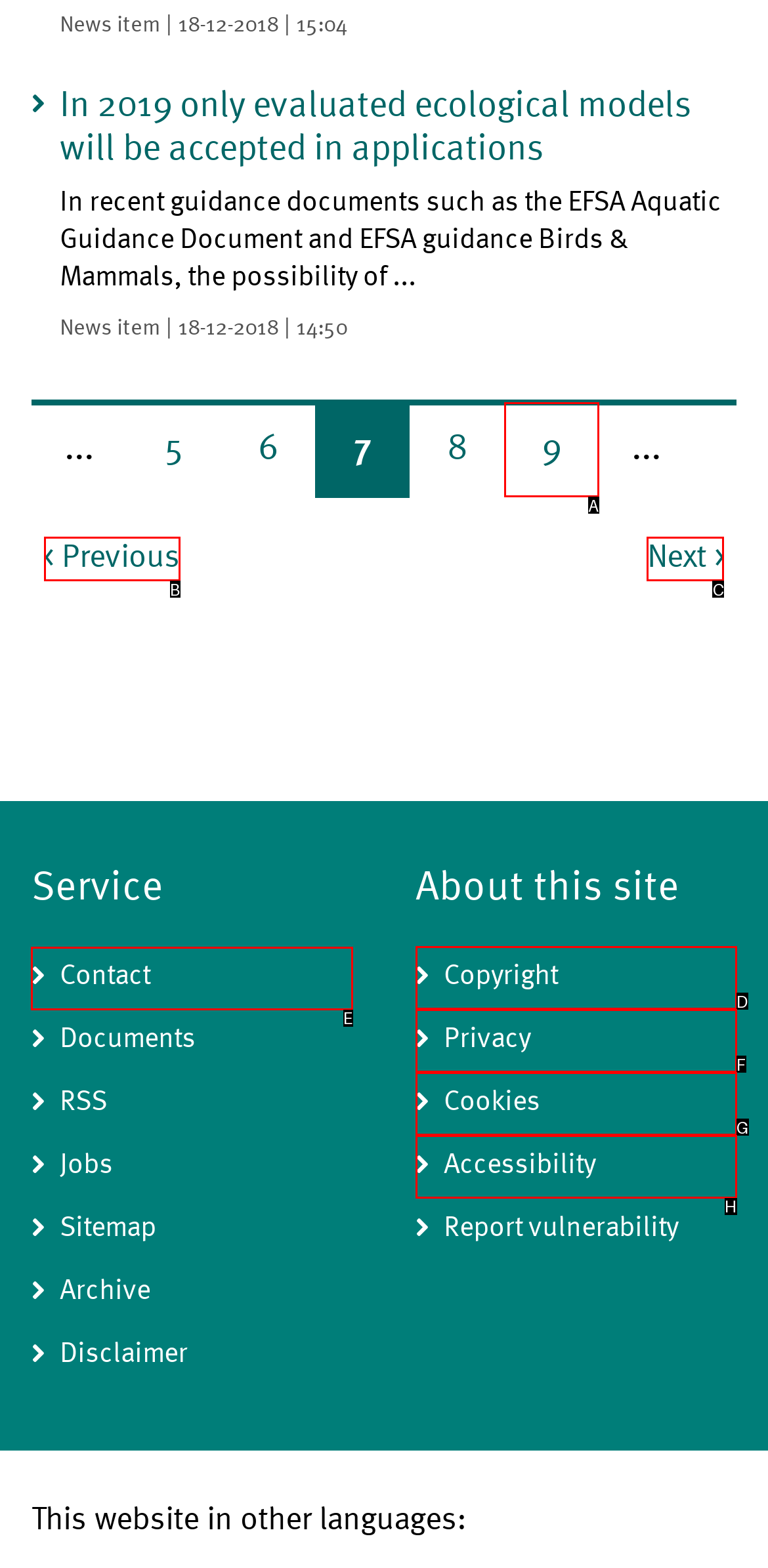Among the marked elements in the screenshot, which letter corresponds to the UI element needed for the task: Contact us?

E